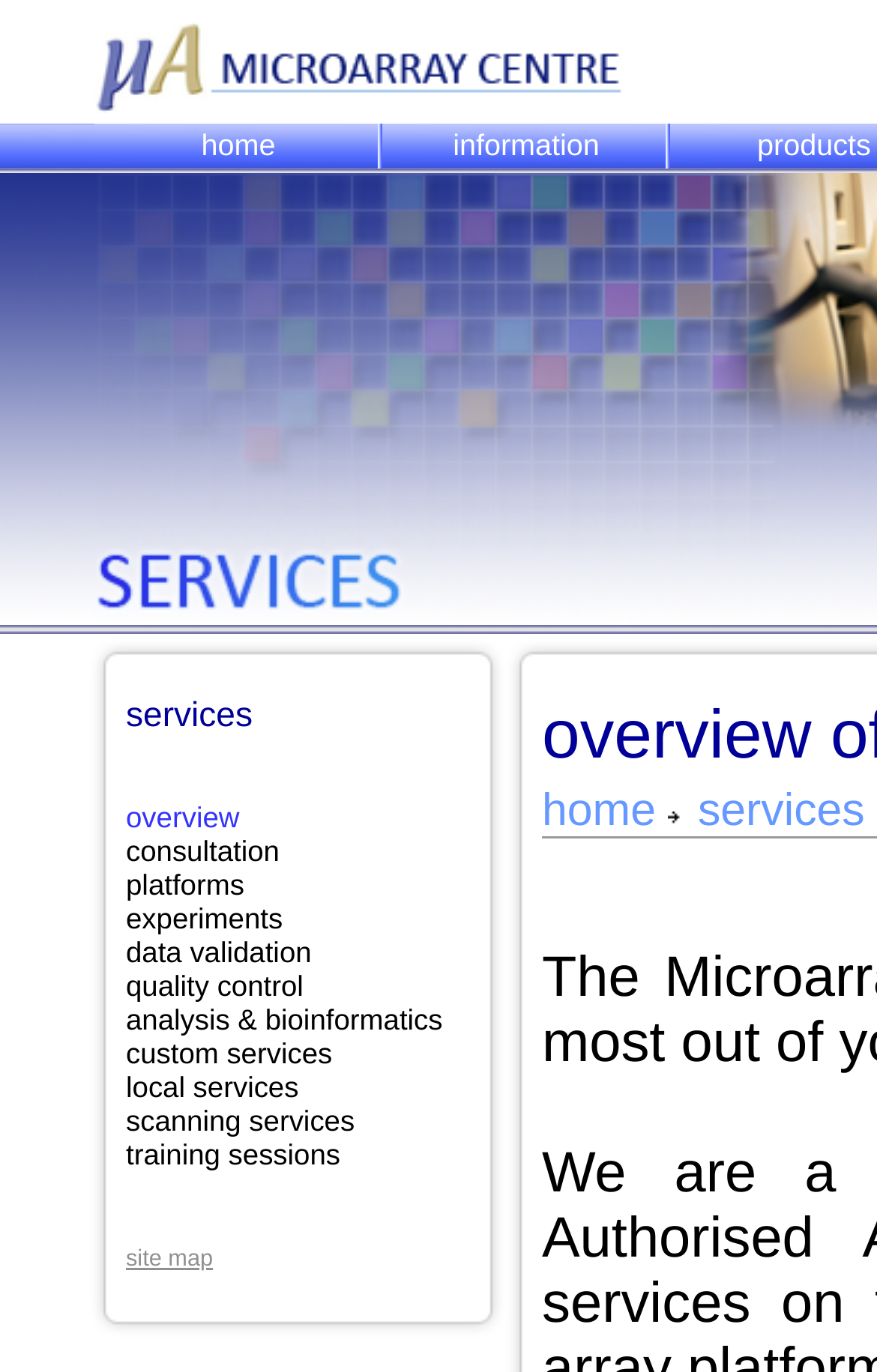Respond with a single word or phrase for the following question: 
Is there an image on the webpage?

yes